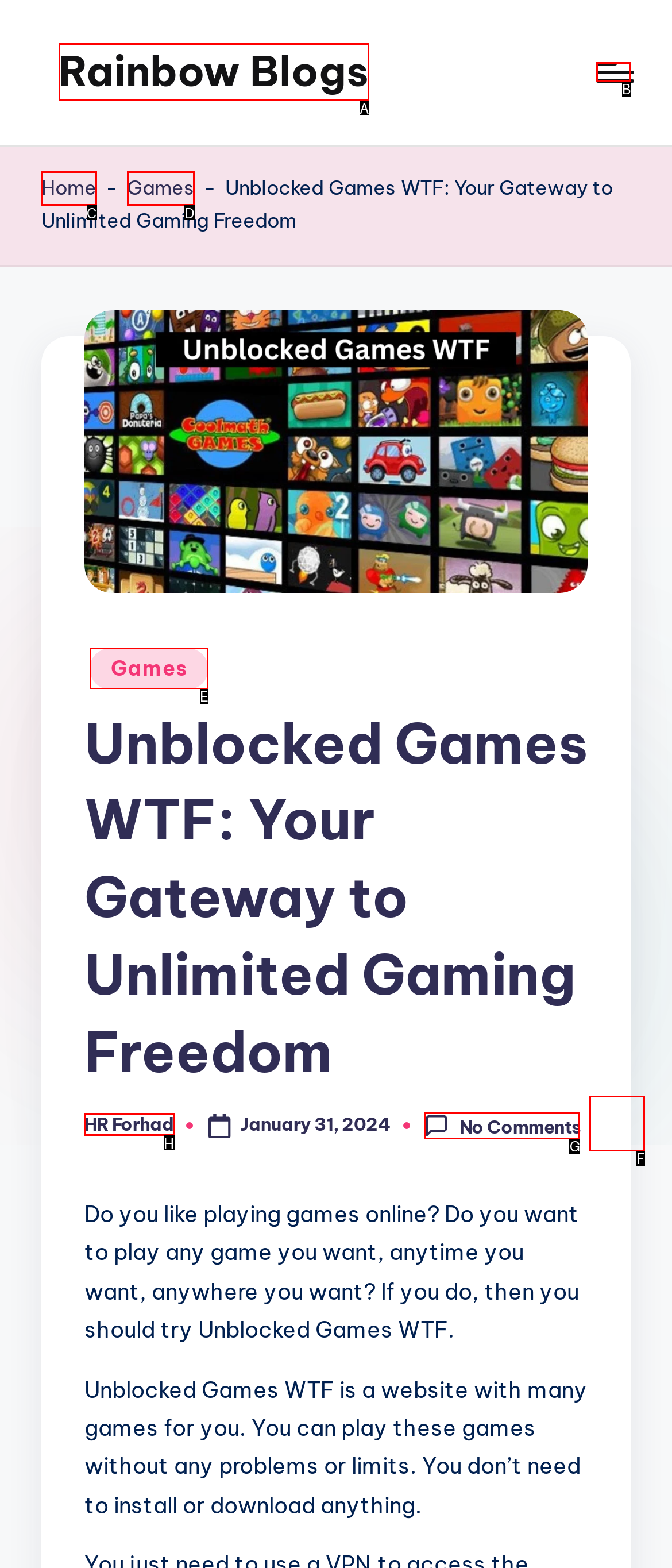Determine the letter of the element you should click to carry out the task: Scroll to top of the page
Answer with the letter from the given choices.

F